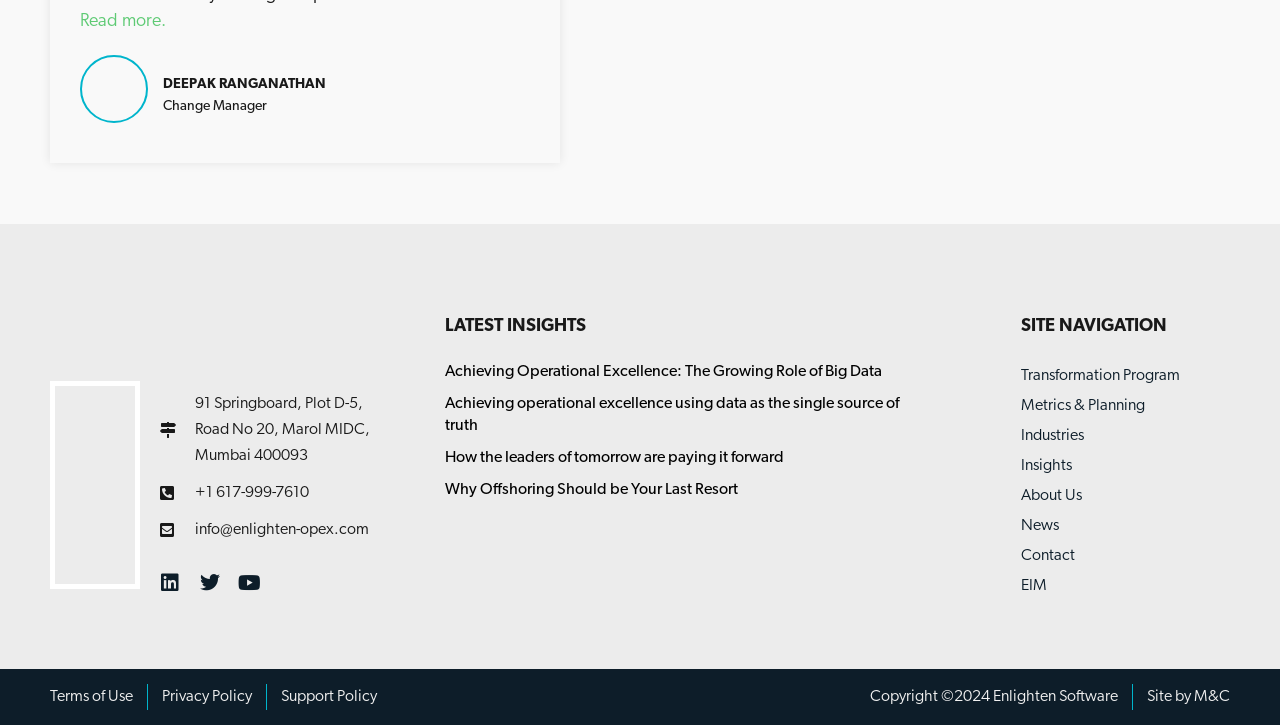Using the webpage screenshot and the element description Terms of Use, determine the bounding box coordinates. Specify the coordinates in the format (top-left x, top-left y, bottom-right x, bottom-right y) with values ranging from 0 to 1.

[0.039, 0.944, 0.104, 0.98]